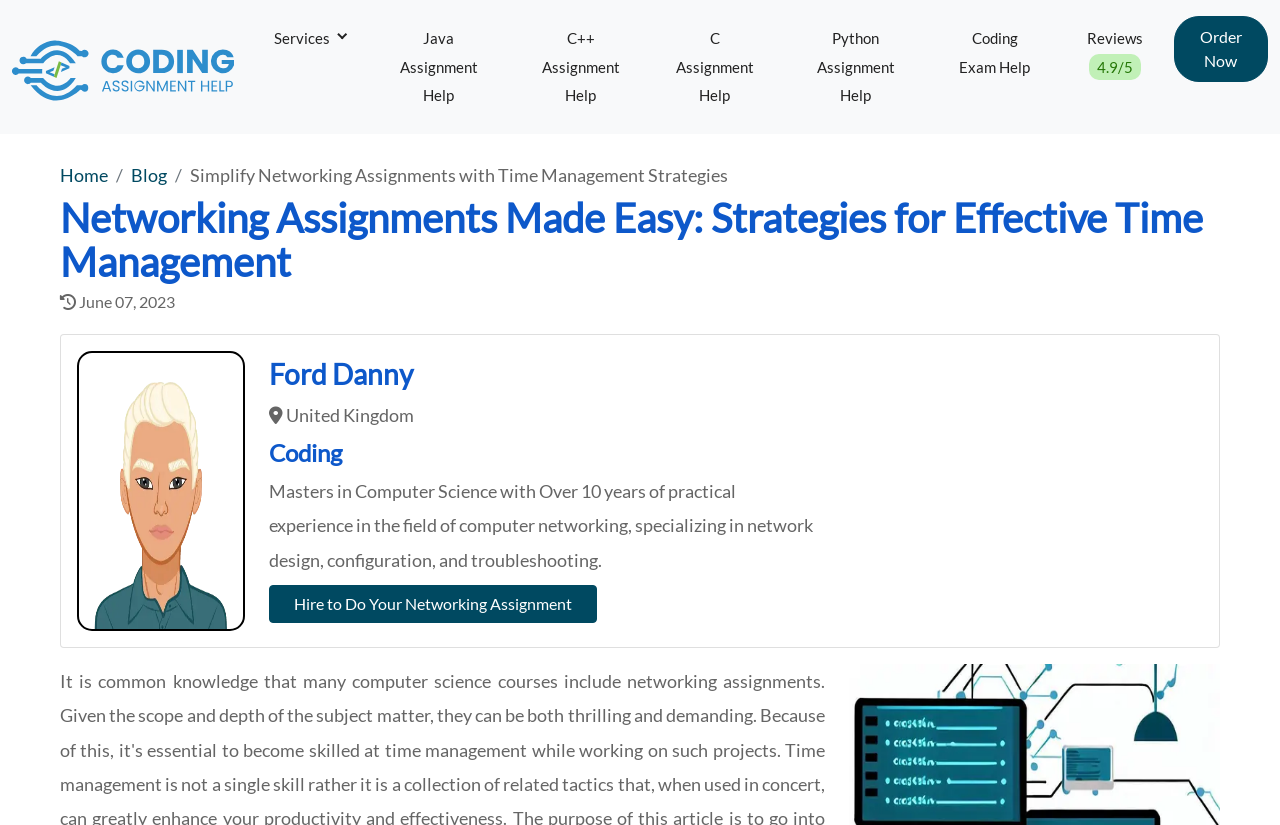Determine the bounding box coordinates of the clickable region to execute the instruction: "View 'Reviews 4.9/5'". The coordinates should be four float numbers between 0 and 1, denoted as [left, top, right, bottom].

[0.826, 0.01, 0.917, 0.118]